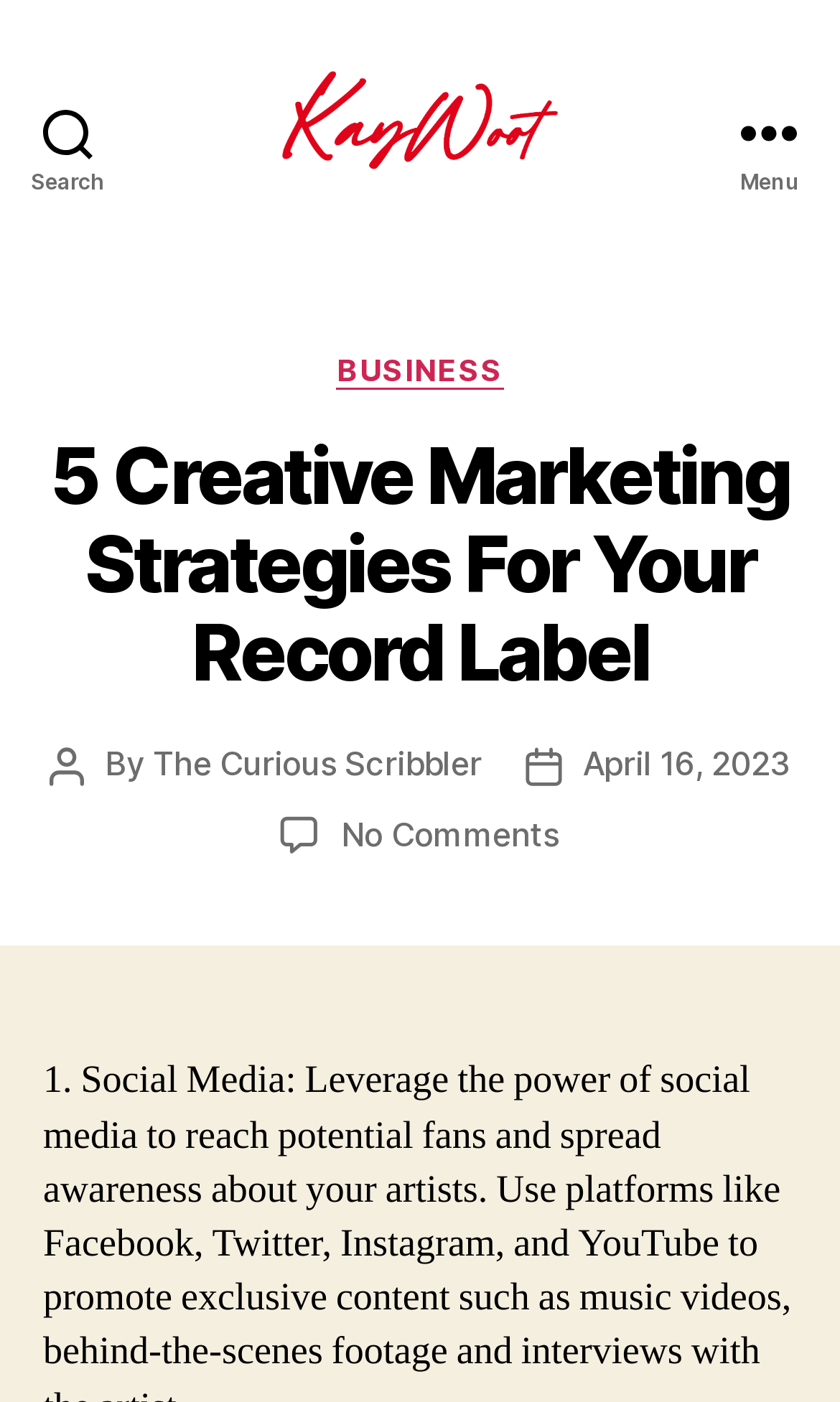Based on the element description The Curious Scribbler, identify the bounding box coordinates for the UI element. The coordinates should be in the format (top-left x, top-left y, bottom-right x, bottom-right y) and within the 0 to 1 range.

[0.182, 0.531, 0.574, 0.56]